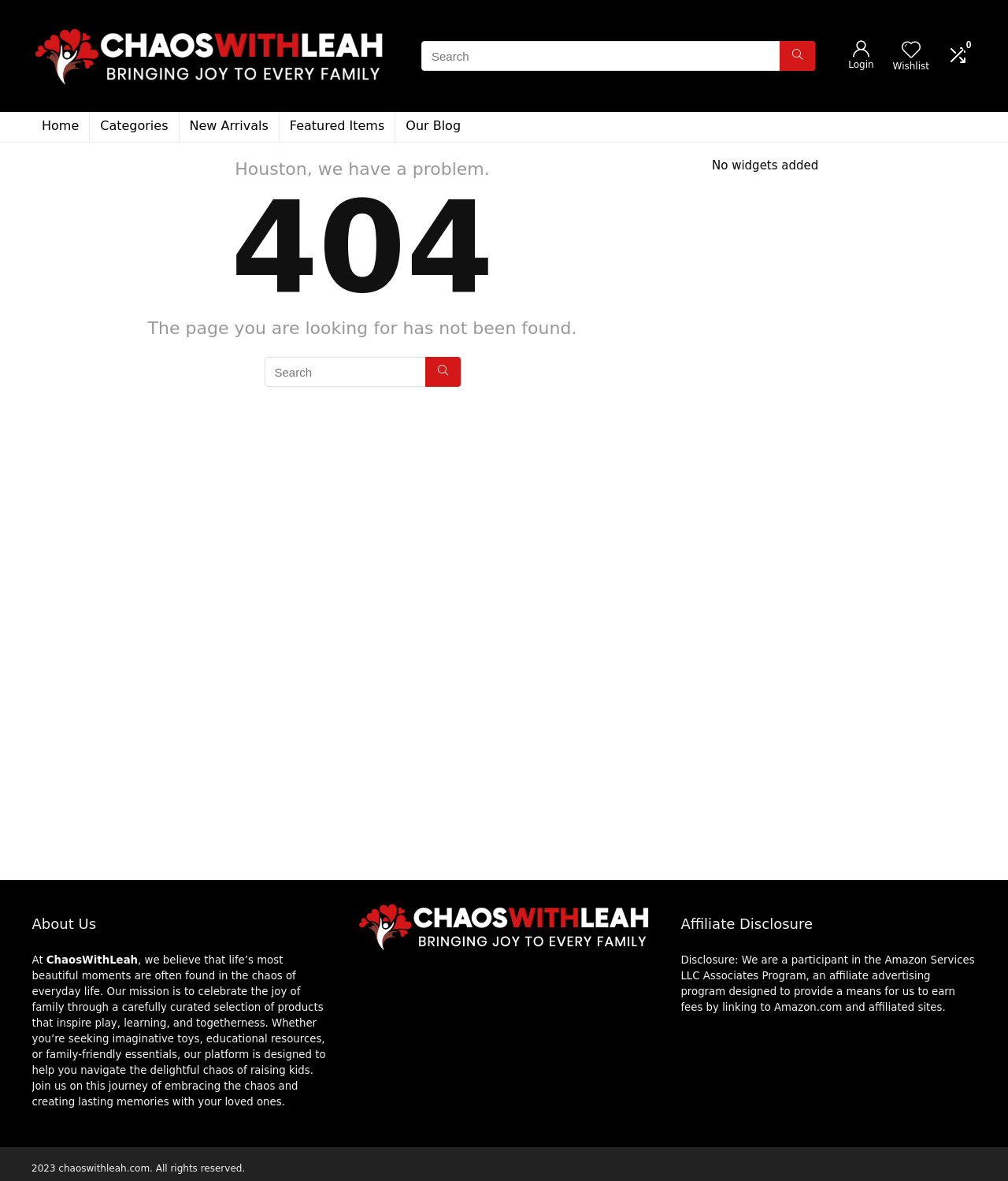Determine the bounding box coordinates of the clickable element necessary to fulfill the instruction: "Click on the link to Wholesale NFL Jerseys Supply". Provide the coordinates as four float numbers within the 0 to 1 range, i.e., [left, top, right, bottom].

None